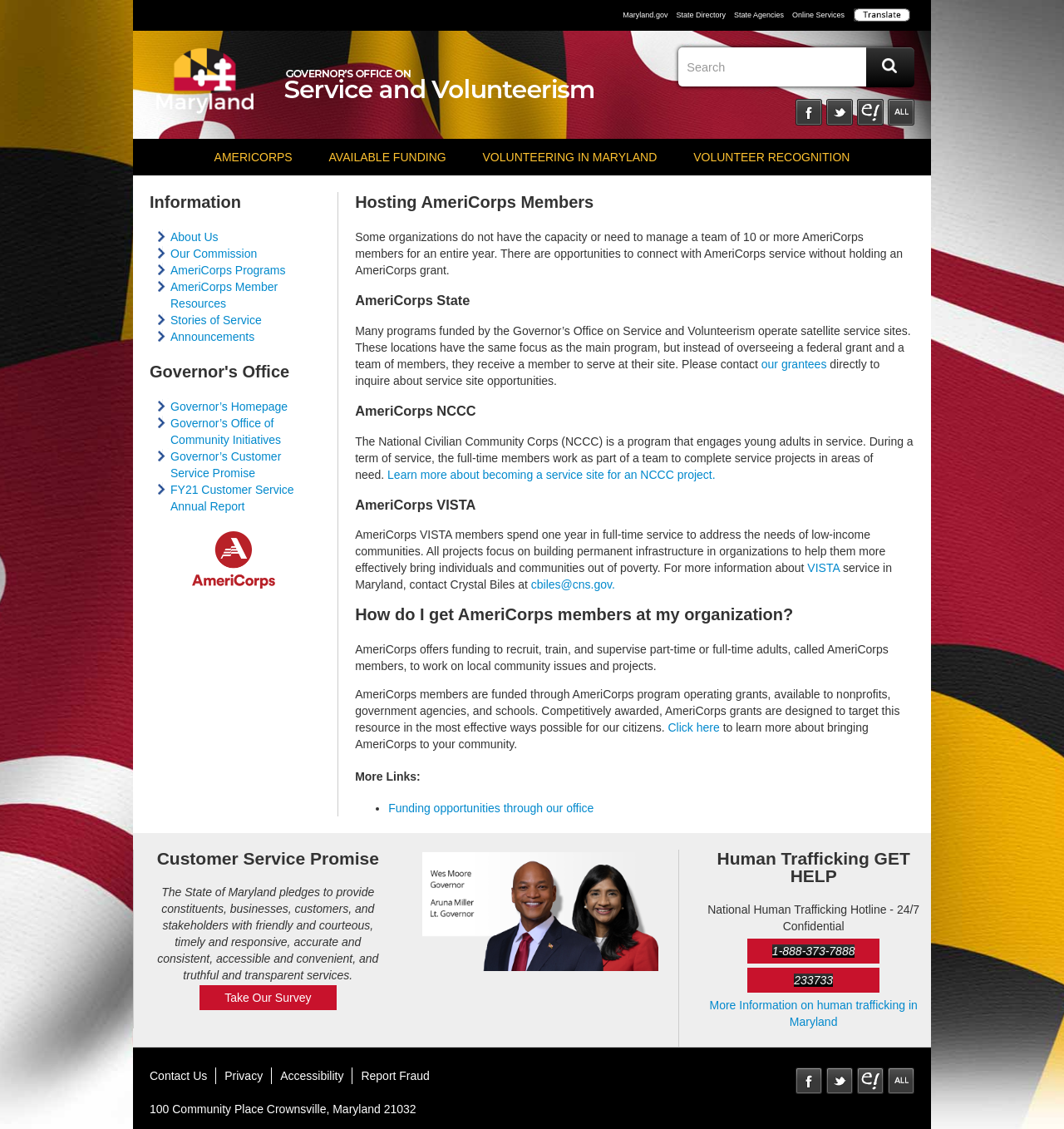Locate the bounding box coordinates of the clickable area to execute the instruction: "Contact Us". Provide the coordinates as four float numbers between 0 and 1, represented as [left, top, right, bottom].

[0.141, 0.946, 0.195, 0.961]